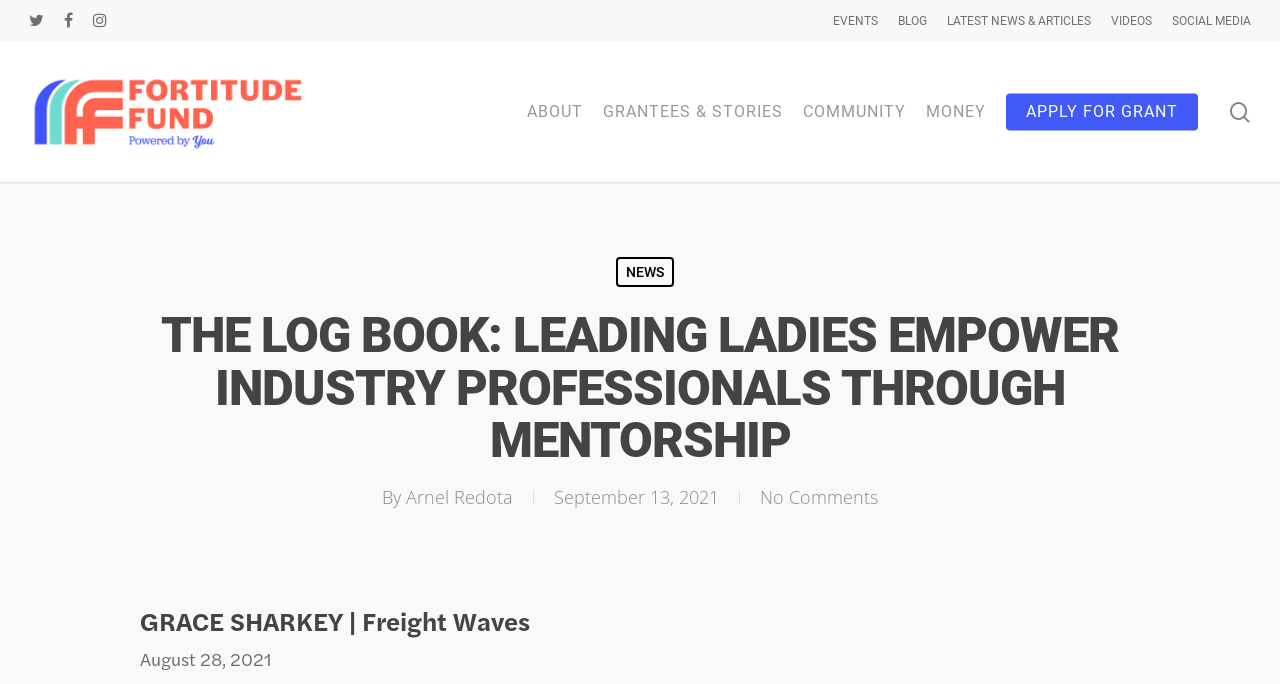Your task is to find and give the main heading text of the webpage.

THE LOG BOOK: LEADING LADIES EMPOWER INDUSTRY PROFESSIONALS THROUGH MENTORSHIP